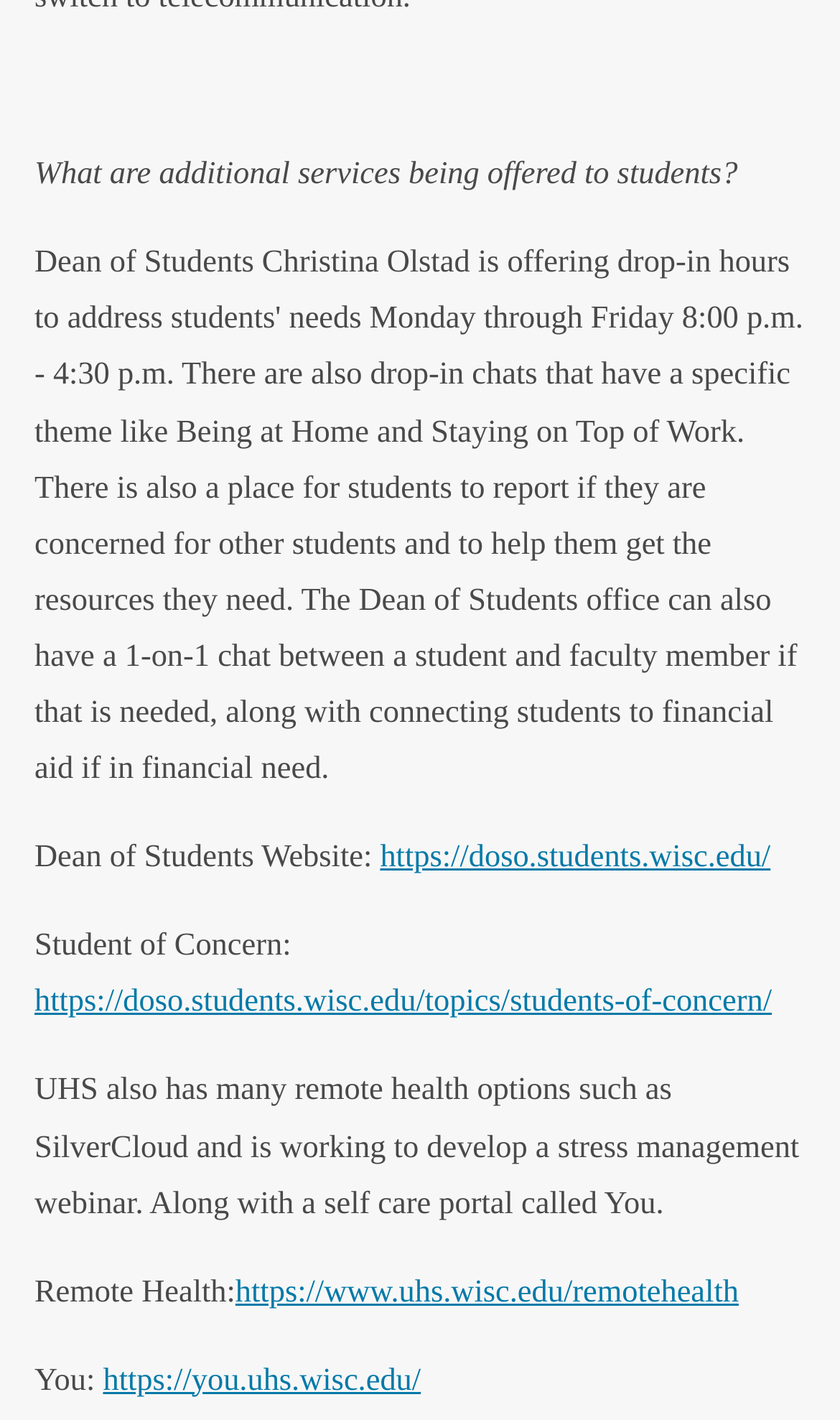Answer the following query with a single word or phrase:
What is the topic mentioned in the third link?

Students of Concern